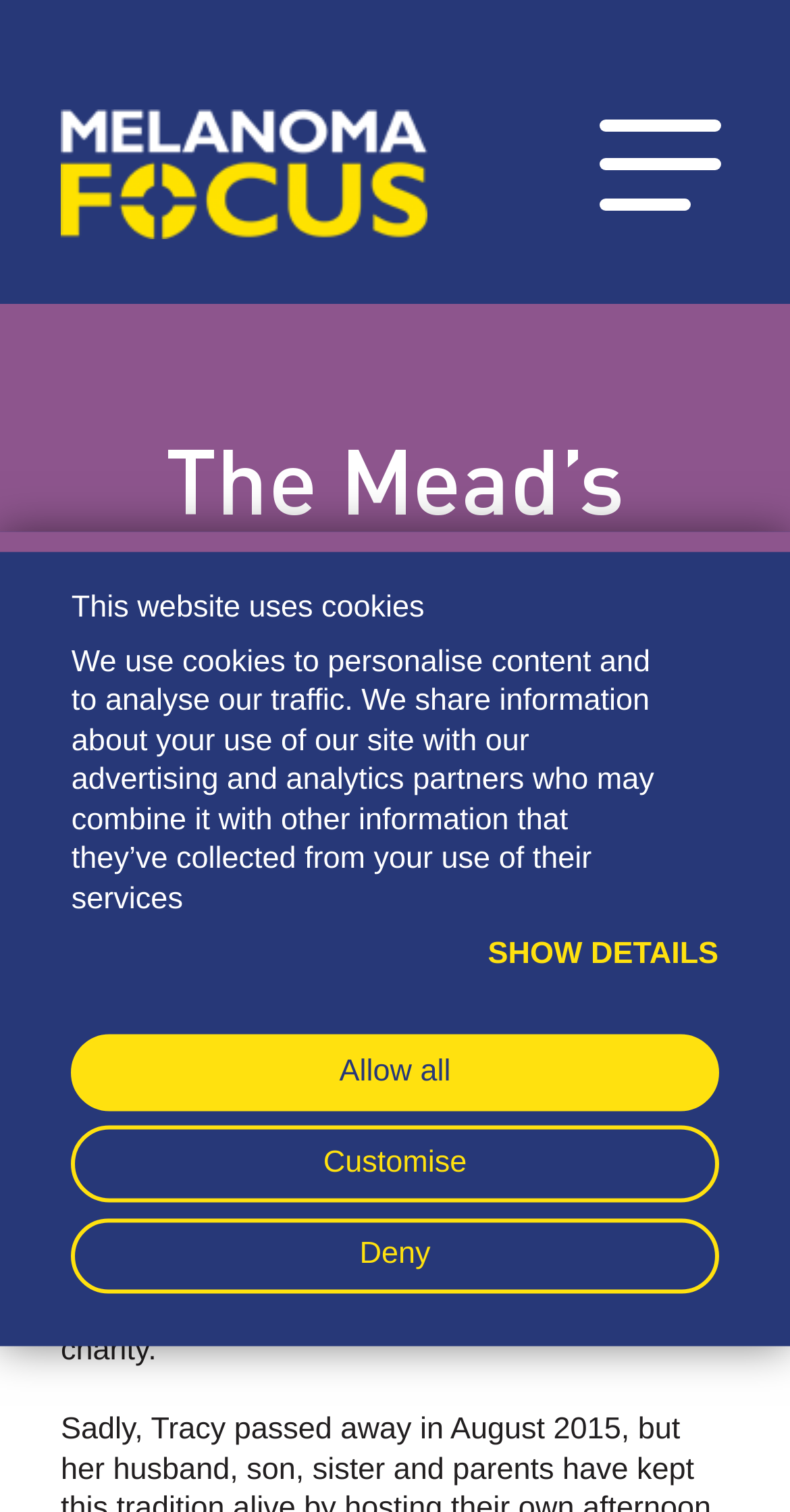What is the event mentioned in the text?
From the screenshot, provide a brief answer in one word or phrase.

Afternoon tea